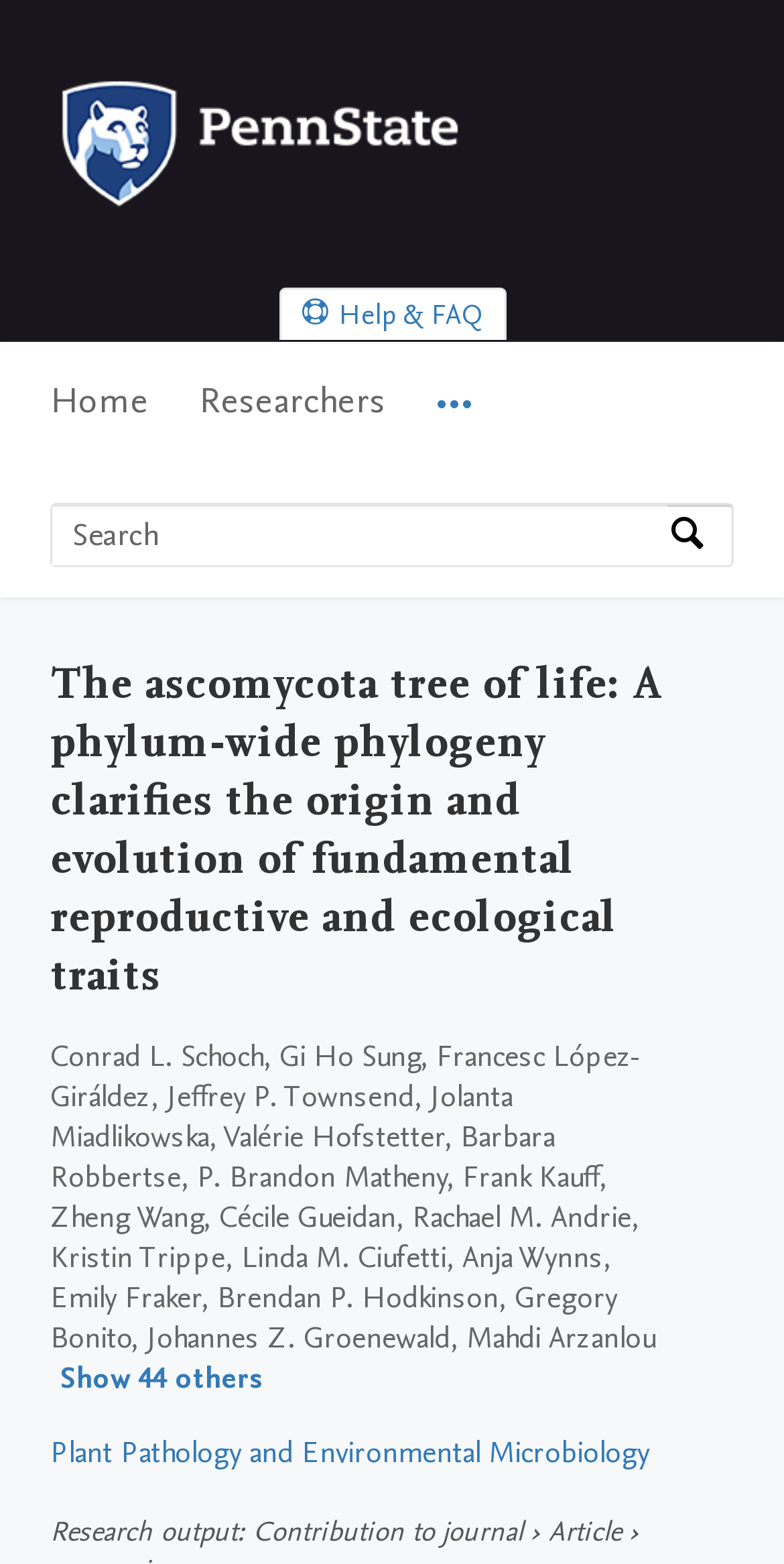Please identify the bounding box coordinates of the clickable area that will allow you to execute the instruction: "Get help and FAQ".

[0.358, 0.185, 0.642, 0.217]